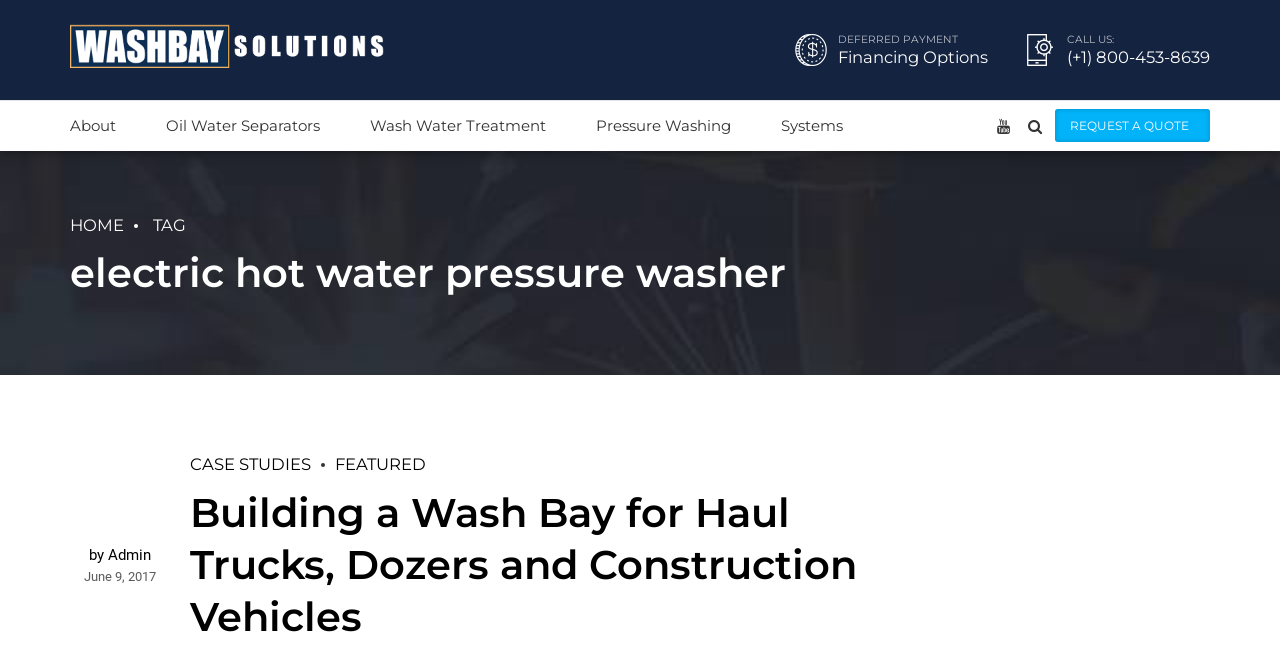Please identify the bounding box coordinates of the clickable area that will allow you to execute the instruction: "View About page".

[0.055, 0.156, 0.091, 0.233]